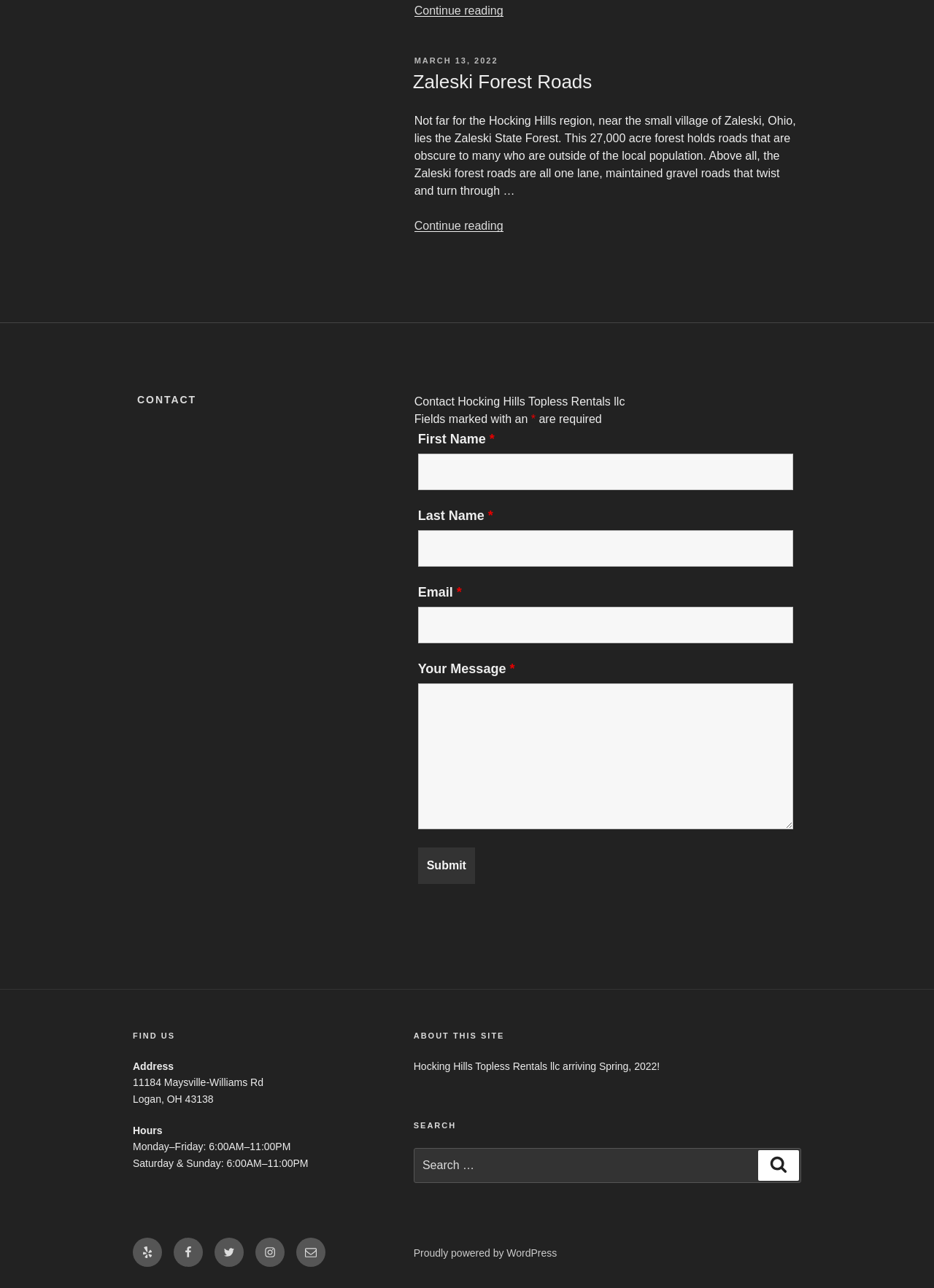What is the address of Hocking Hills Topless Rentals llc?
Look at the image and answer the question using a single word or phrase.

11184 Maysville-Williams Rd, Logan, OH 43138